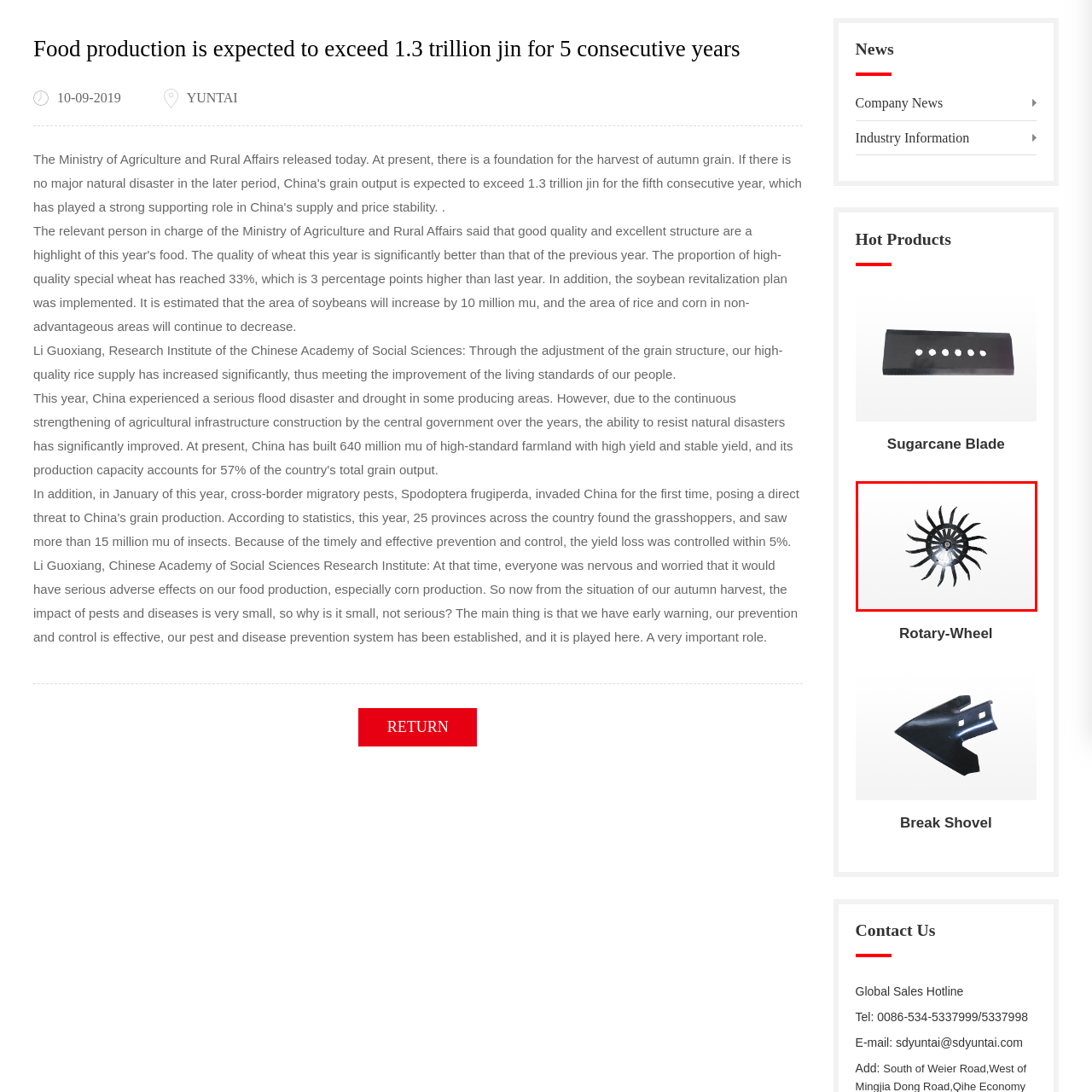What is the finish of the rotary-wheel blade?
Examine the image outlined by the red bounding box and answer the question with as much detail as possible.

The caption describes the rotary-wheel blade as having a 'sleek, metallic finish', which indicates its finish.